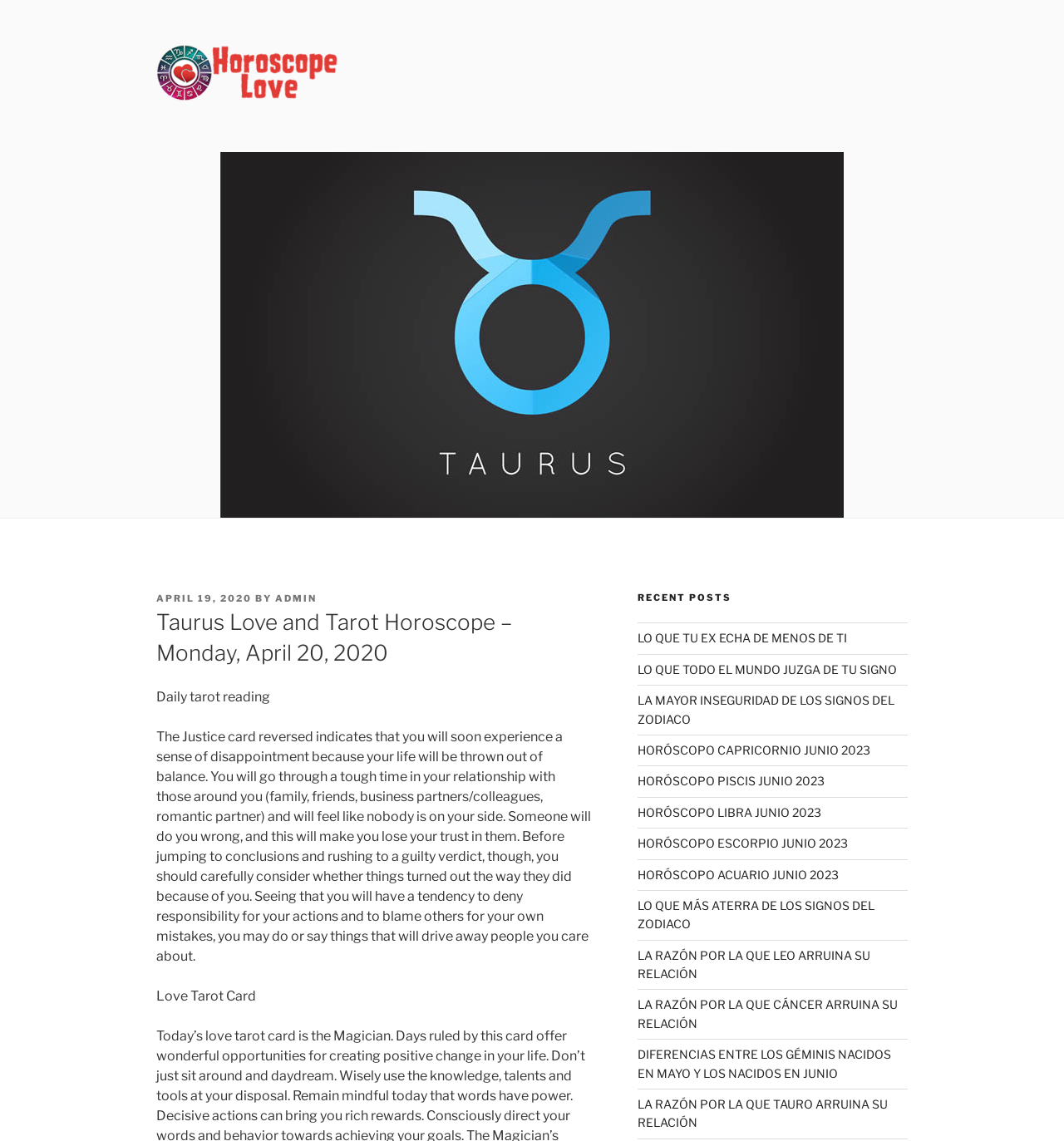Locate the bounding box coordinates of the element I should click to achieve the following instruction: "Click on the 'Love Horoscope' link".

[0.147, 0.035, 0.347, 0.098]